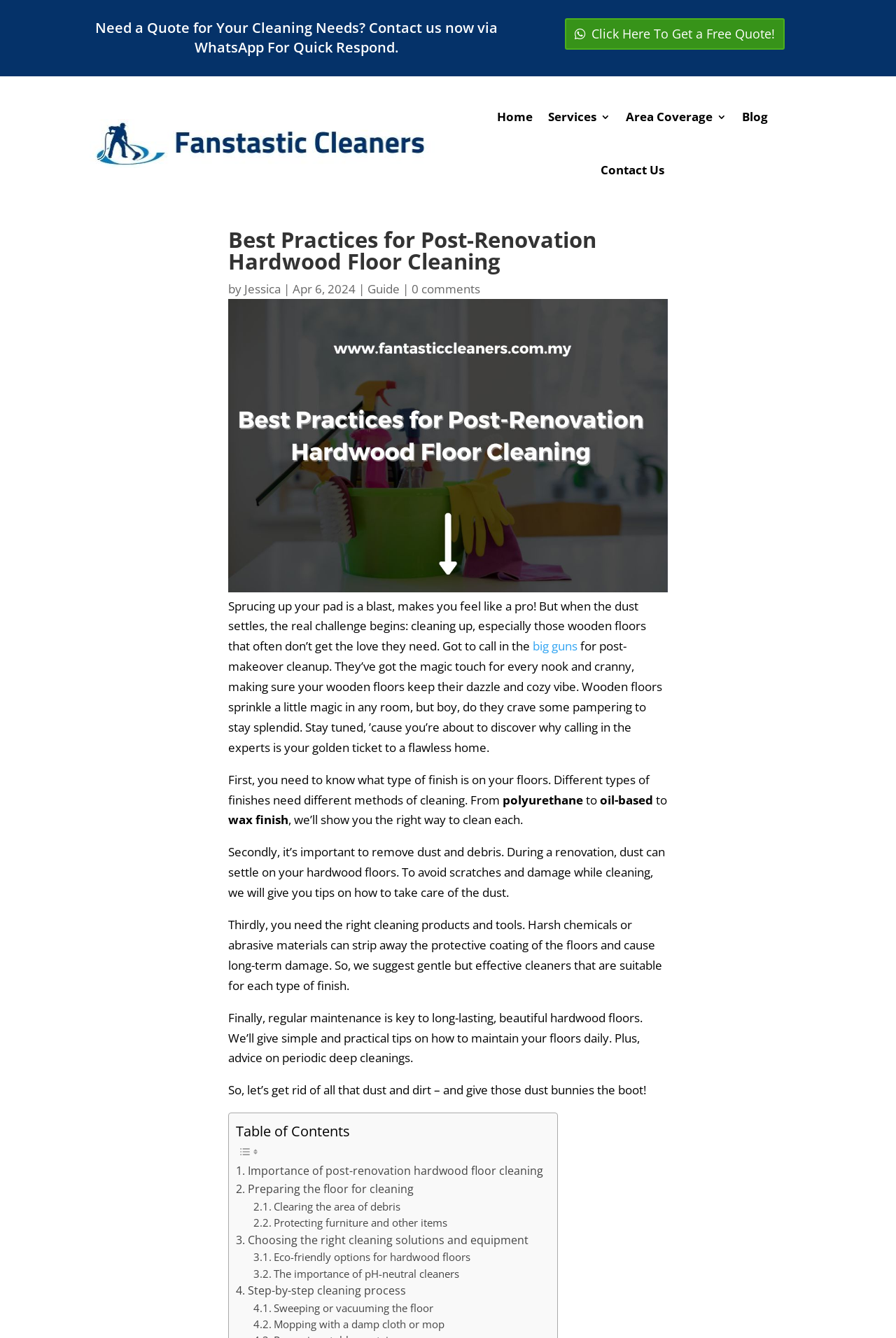Please identify the bounding box coordinates of the clickable element to fulfill the following instruction: "Read the guide". The coordinates should be four float numbers between 0 and 1, i.e., [left, top, right, bottom].

[0.41, 0.21, 0.446, 0.222]